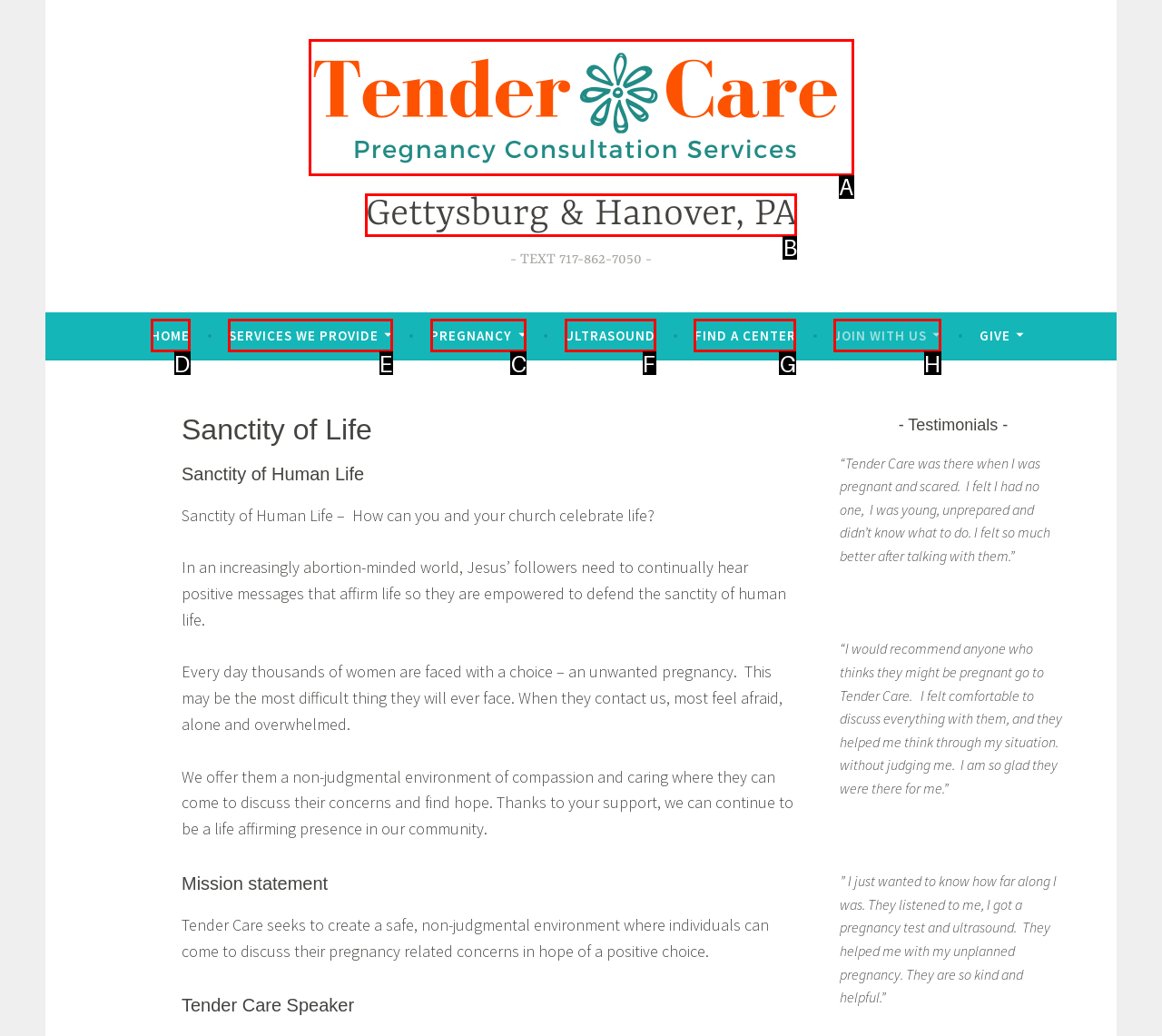Please indicate which HTML element should be clicked to fulfill the following task: Check the NEWS & EVENTS. Provide the letter of the selected option.

None